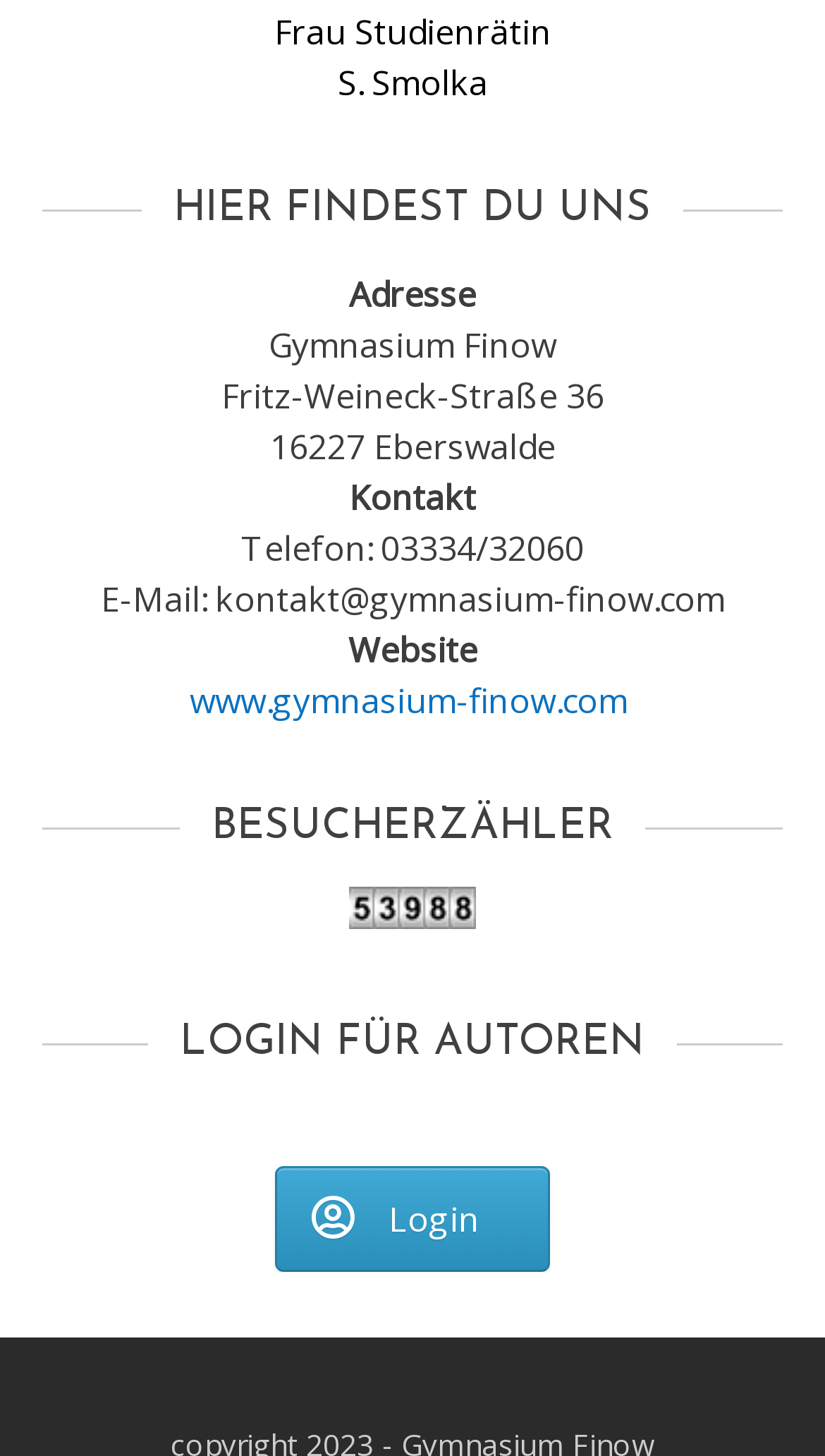Identify the bounding box coordinates for the UI element described as: "www.gymnasium-finow.com".

[0.229, 0.465, 0.771, 0.497]